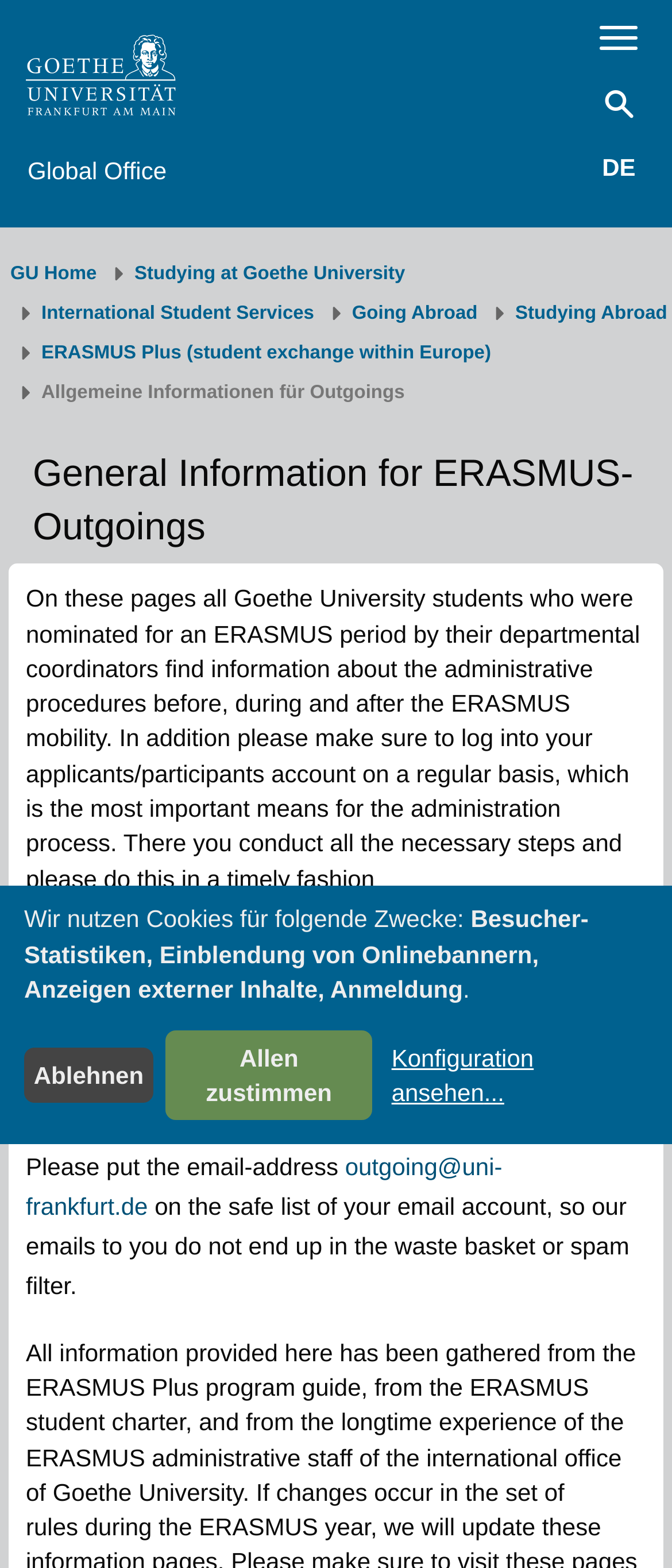Identify the bounding box coordinates of the area that should be clicked in order to complete the given instruction: "Check 'General Information for ERASMUS-Outgoings'". The bounding box coordinates should be four float numbers between 0 and 1, i.e., [left, top, right, bottom].

[0.049, 0.284, 0.987, 0.354]